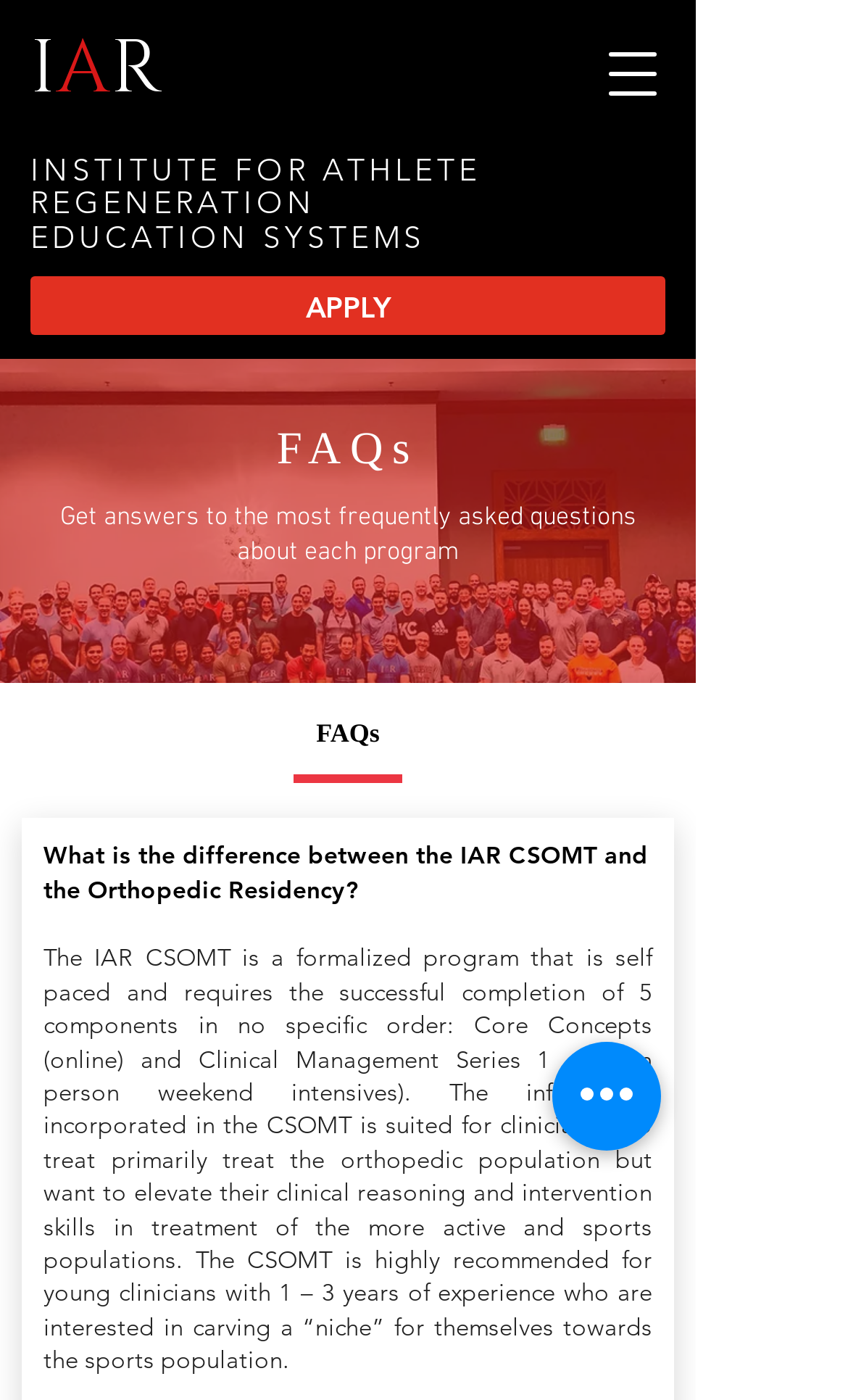Determine the bounding box of the UI element mentioned here: "Washougal Wa". The coordinates must be in the format [left, top, right, bottom] with values ranging from 0 to 1.

None